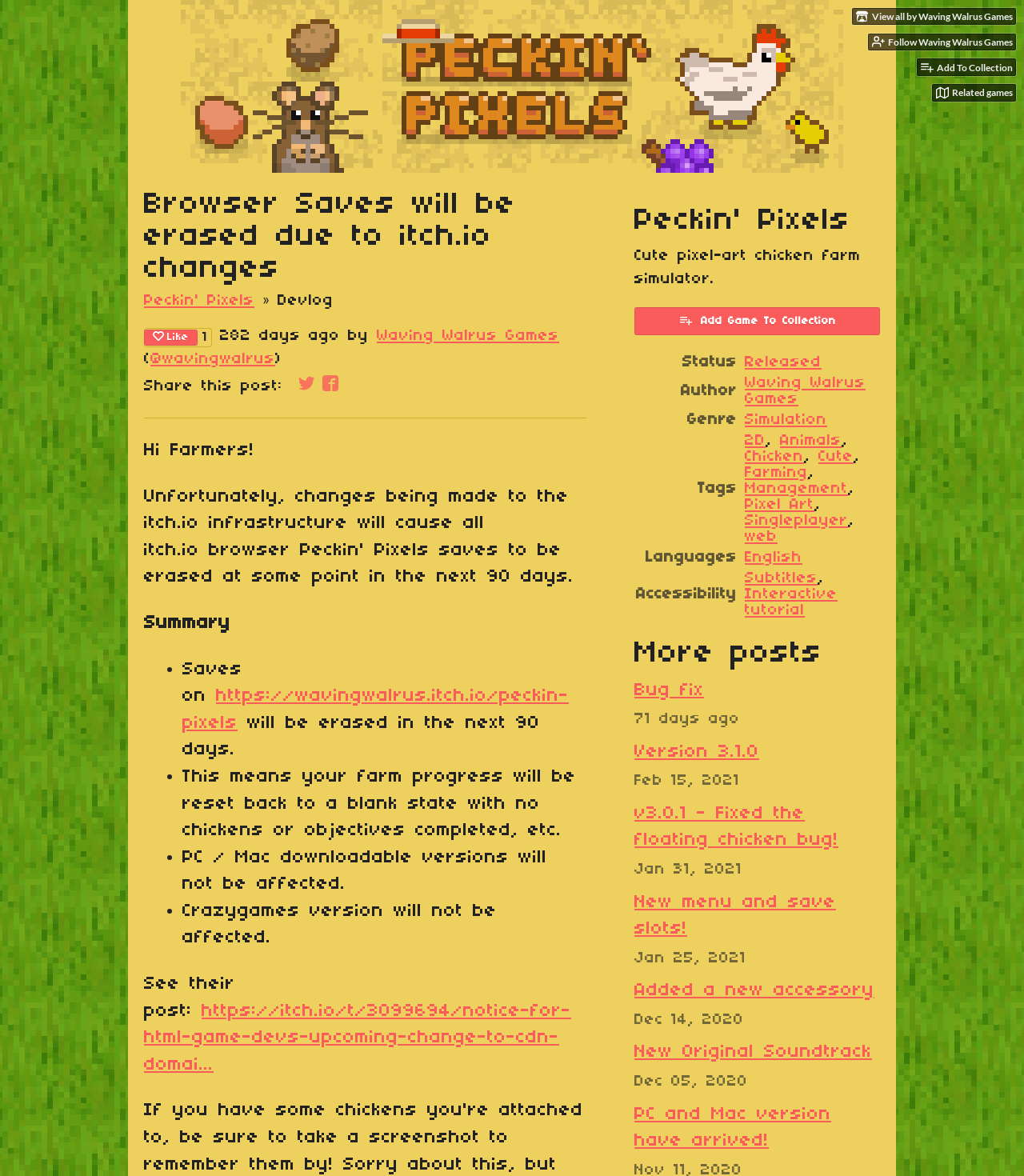Please determine the bounding box coordinates, formatted as (top-left x, top-left y, bottom-right x, bottom-right y), with all values as floating point numbers between 0 and 1. Identify the bounding box of the region described as: Cute

[0.799, 0.381, 0.834, 0.395]